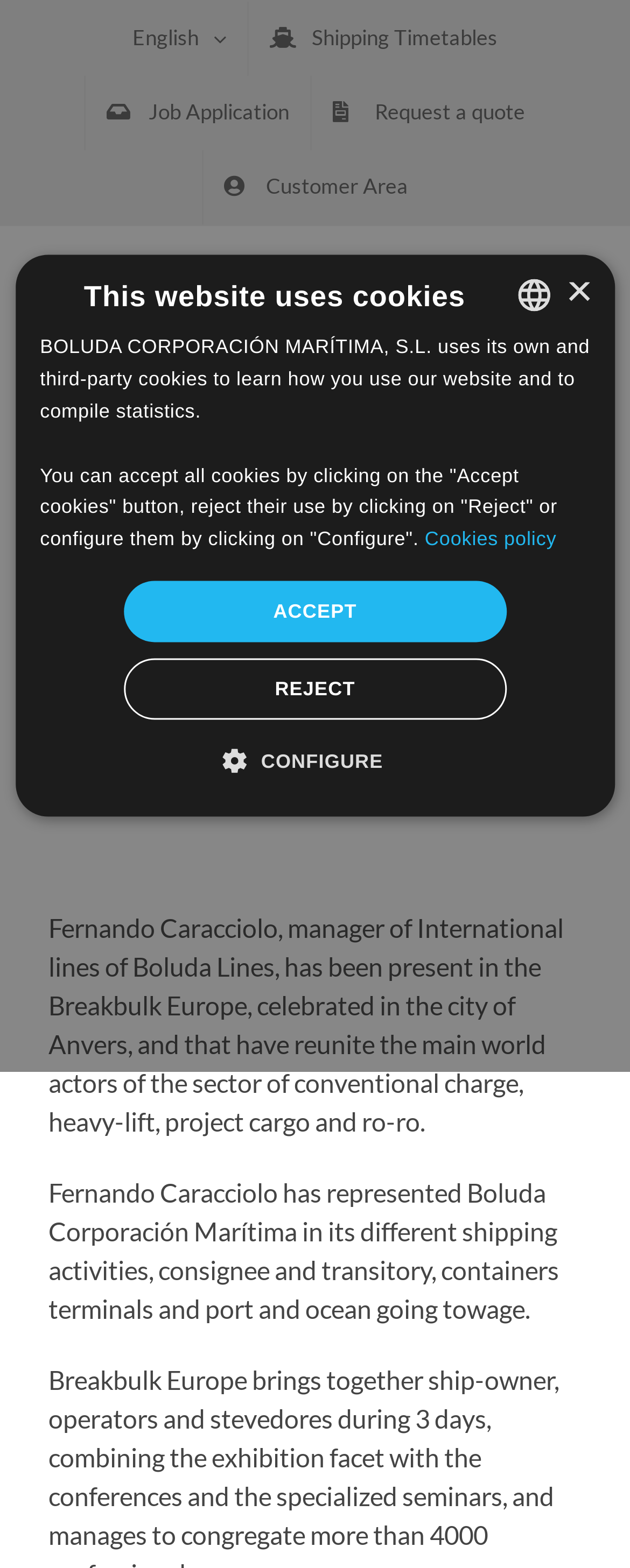What is the date mentioned in the news article?
Please provide a single word or phrase based on the screenshot.

22/05/2013